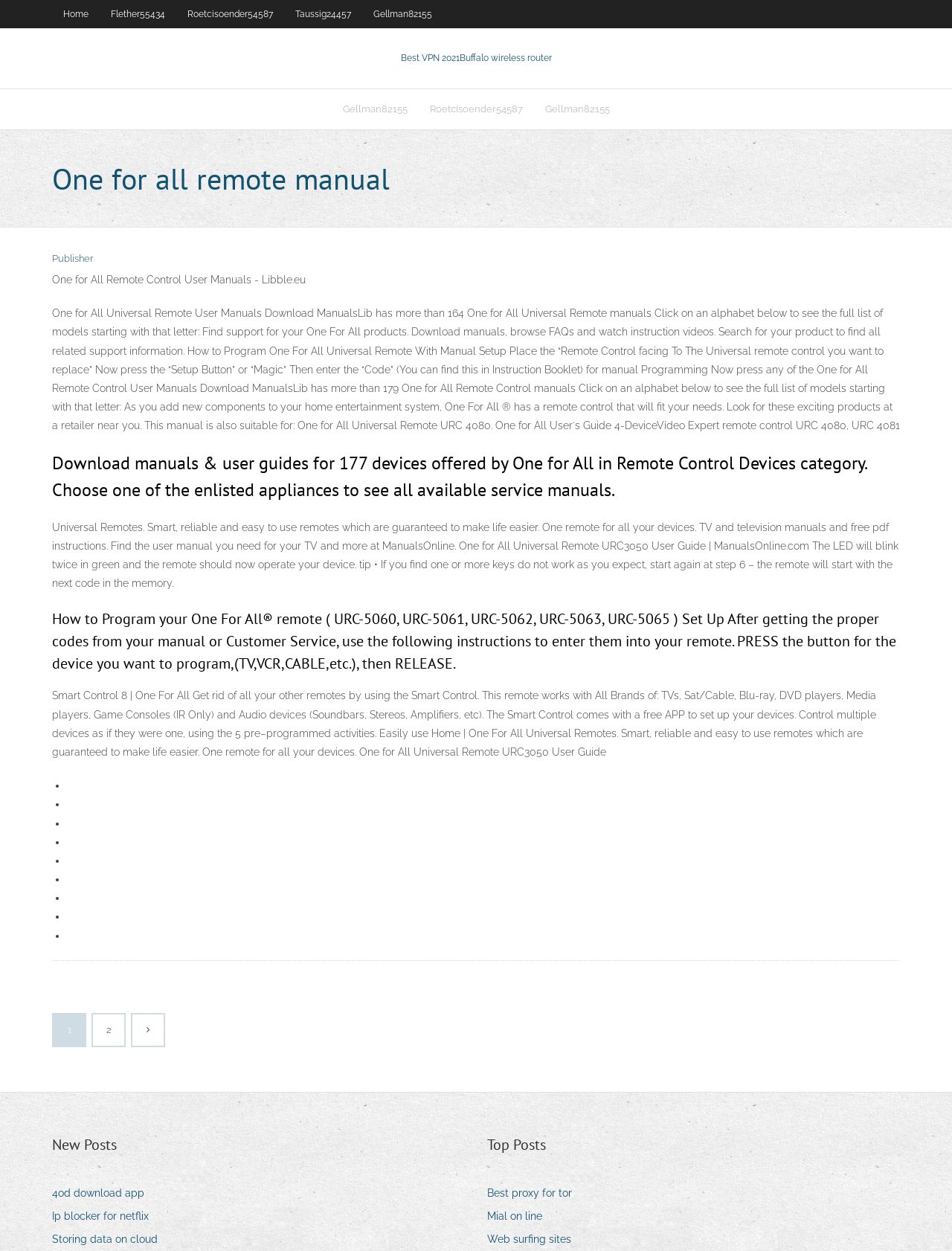Please provide the bounding box coordinates for the element that needs to be clicked to perform the following instruction: "Click on the '2' link". The coordinates should be given as four float numbers between 0 and 1, i.e., [left, top, right, bottom].

[0.098, 0.811, 0.13, 0.836]